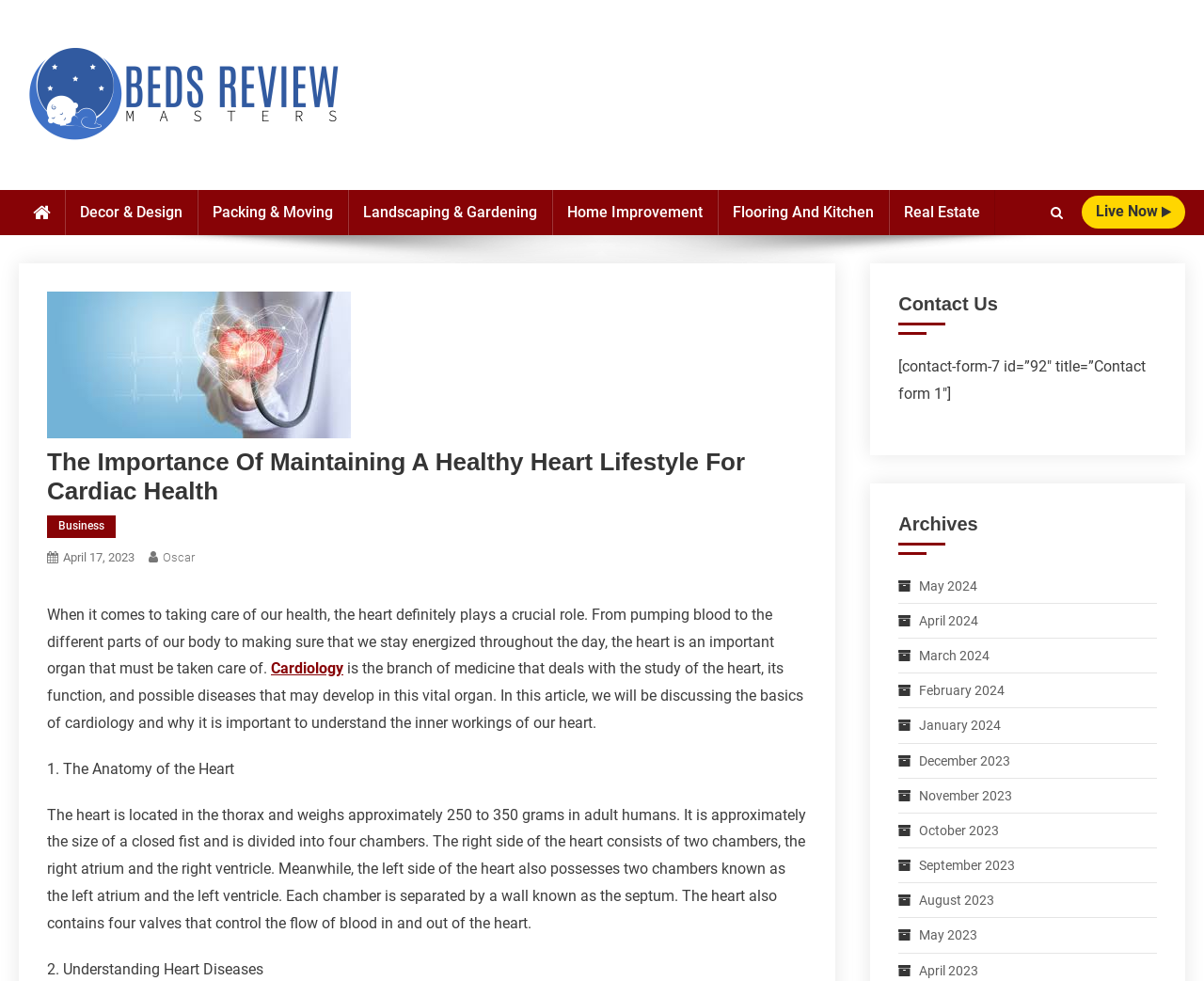Can you provide the bounding box coordinates for the element that should be clicked to implement the instruction: "Explore 'Countries'"?

None